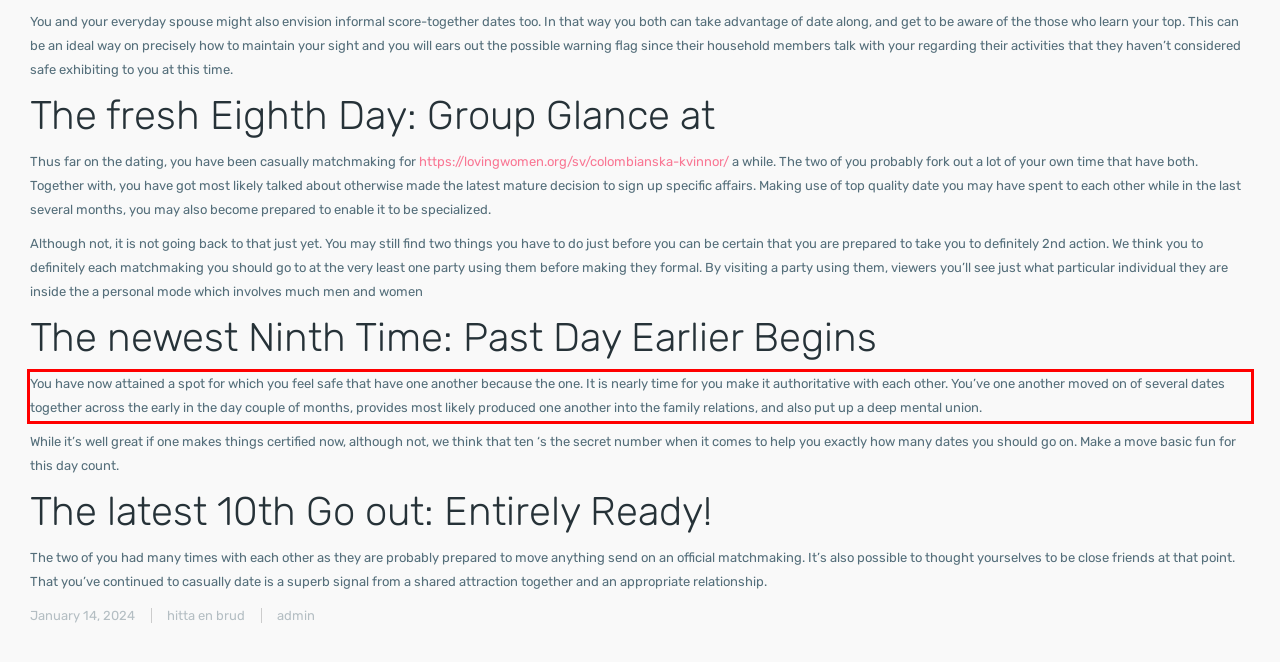Analyze the webpage screenshot and use OCR to recognize the text content in the red bounding box.

You have now attained a spot for which you feel safe that have one another because the one. It is nearly time for you make it authoritative with each other. You’ve one another moved on of several dates together across the early in the day couple of months, provides most likely produced one another into the family relations, and also put up a deep mental union.